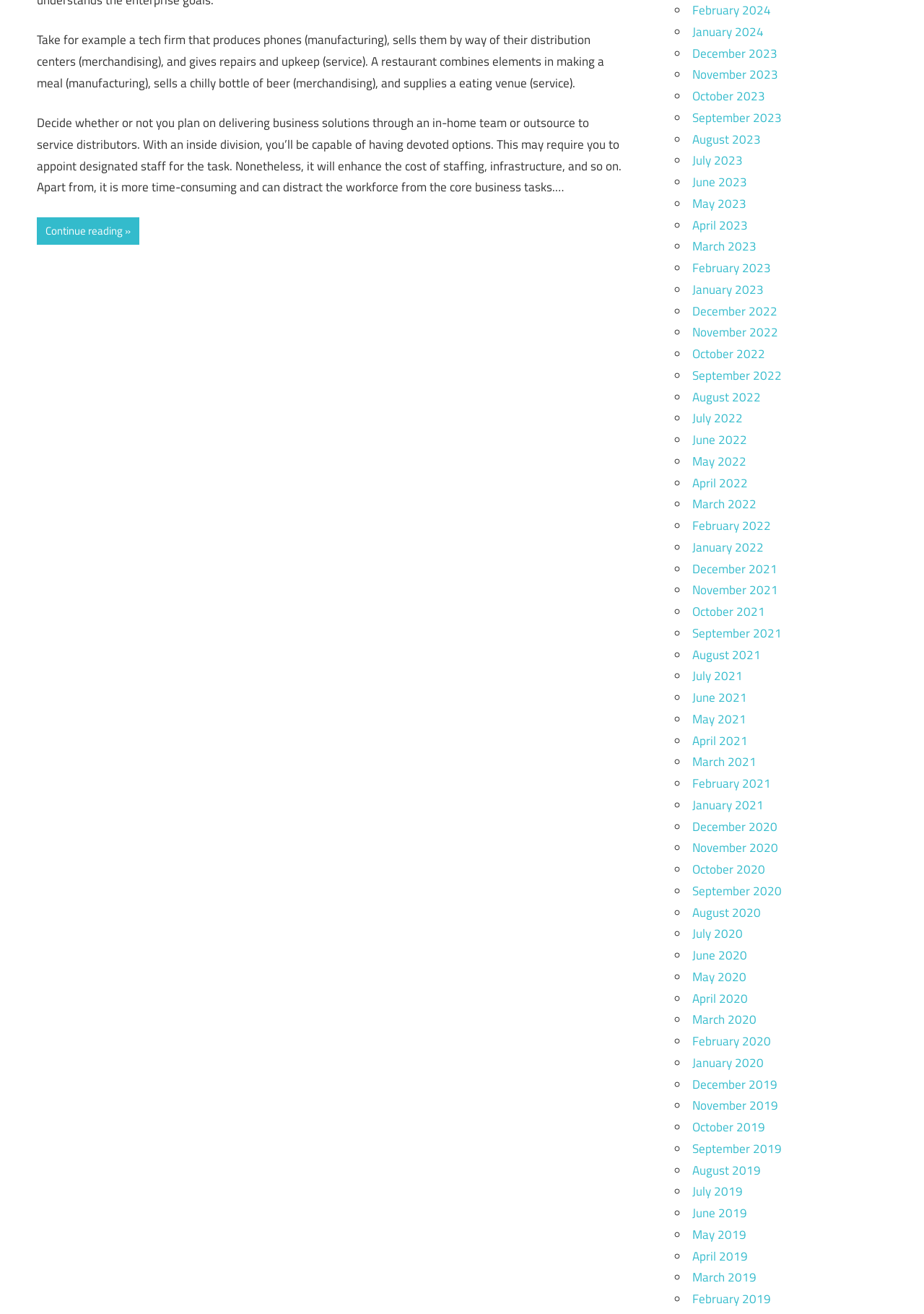Answer the question with a single word or phrase: 
What is the format of the list on the right side of the webpage?

Monthly archive